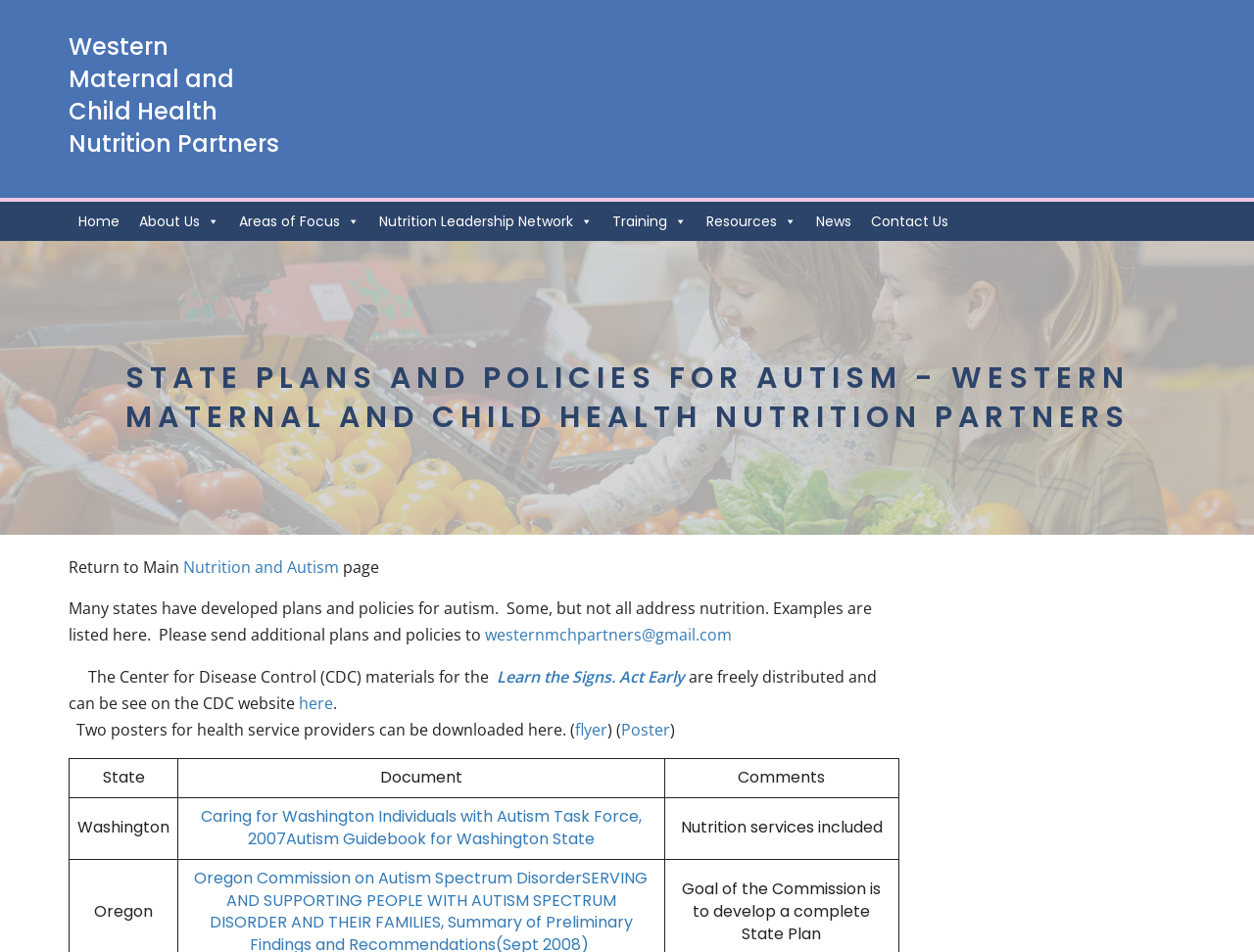Explain the webpage in detail, including its primary components.

The webpage is about state plans and policies for autism, specifically focusing on nutrition. At the top, there is a heading with the title "Western Maternal and Child Health Nutrition Partners" and a series of links to navigate to different sections of the website, including "Home", "About Us", "Areas of Focus", "Nutrition Leadership Network", "Training", "Resources", "News", and "Contact Us".

Below the navigation links, there is a large heading that reads "STATE PLANS AND POLICIES FOR AUTISM - WESTERN MATERNAL AND CHILD HEALTH NUTRITION PARTNERS". Underneath this heading, there is a link to return to the main "Nutrition and Autism" page.

The main content of the page starts with a paragraph of text that explains that many states have developed plans and policies for autism, but not all of them address nutrition. The text invites users to send additional plans and policies to a specific email address.

Following this paragraph, there are several links and pieces of text that provide resources related to autism and nutrition. These include a link to the Center for Disease Control (CDC) materials, a link to learn the signs of autism, and a link to download posters for health service providers.

The main content of the page is organized into a table with three columns: "State", "Document", and "Comments". The table lists several states, including Washington and Oregon, along with corresponding documents and comments. Each document is linked to a separate webpage or resource.